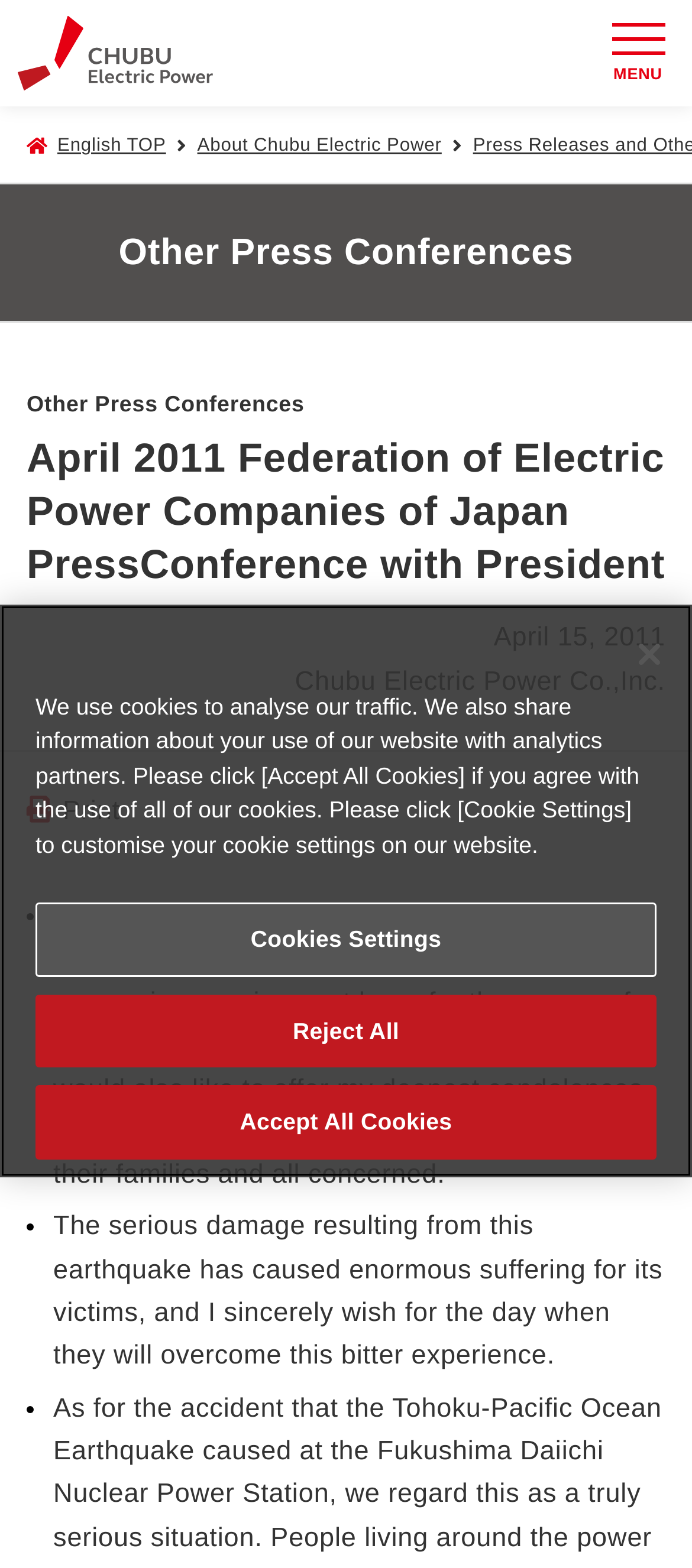Please mark the clickable region by giving the bounding box coordinates needed to complete this instruction: "Send an email to Texasroofdoctor@gmail.com".

None